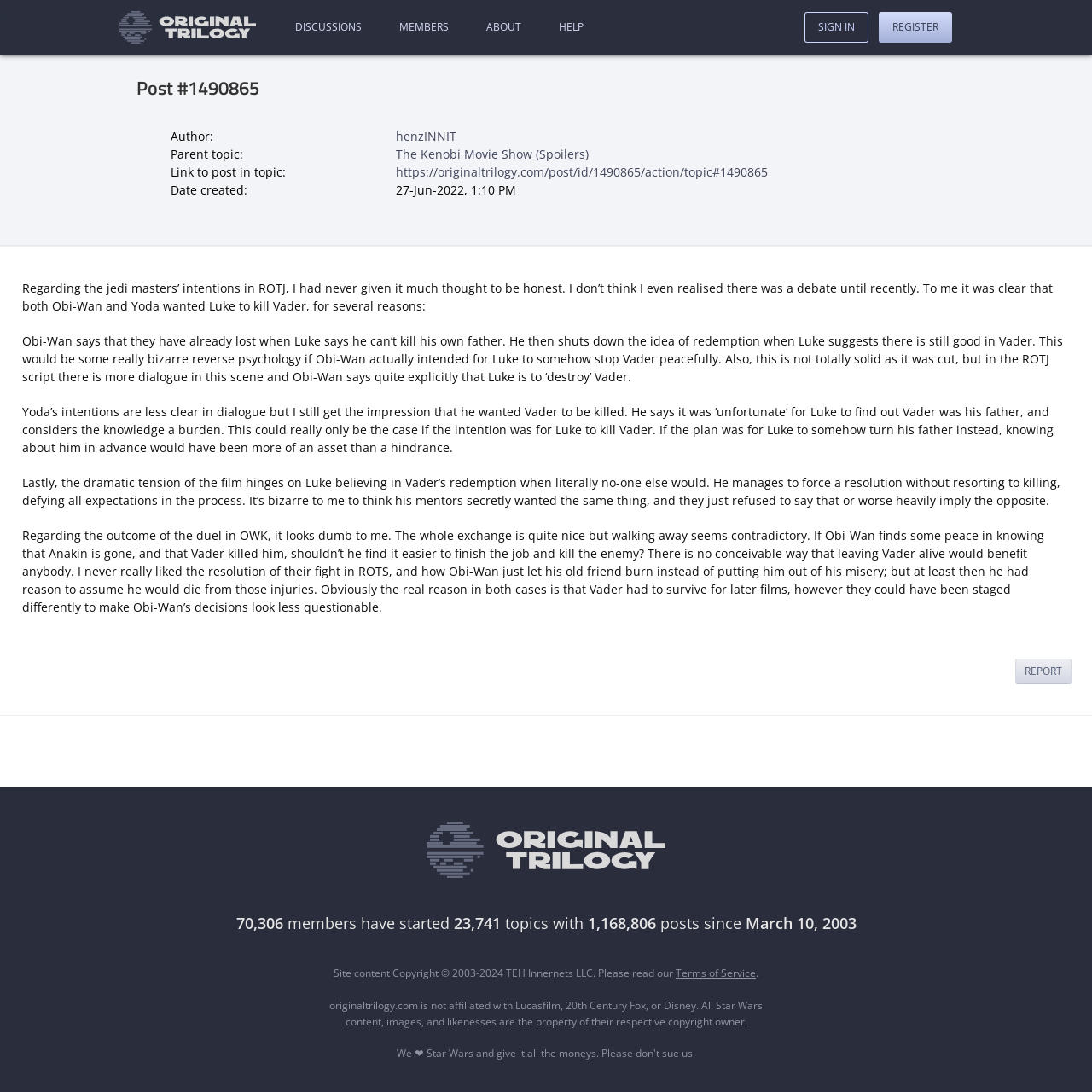Predict the bounding box of the UI element based on the description: "Terms of Service". The coordinates should be four float numbers between 0 and 1, formatted as [left, top, right, bottom].

[0.619, 0.884, 0.692, 0.897]